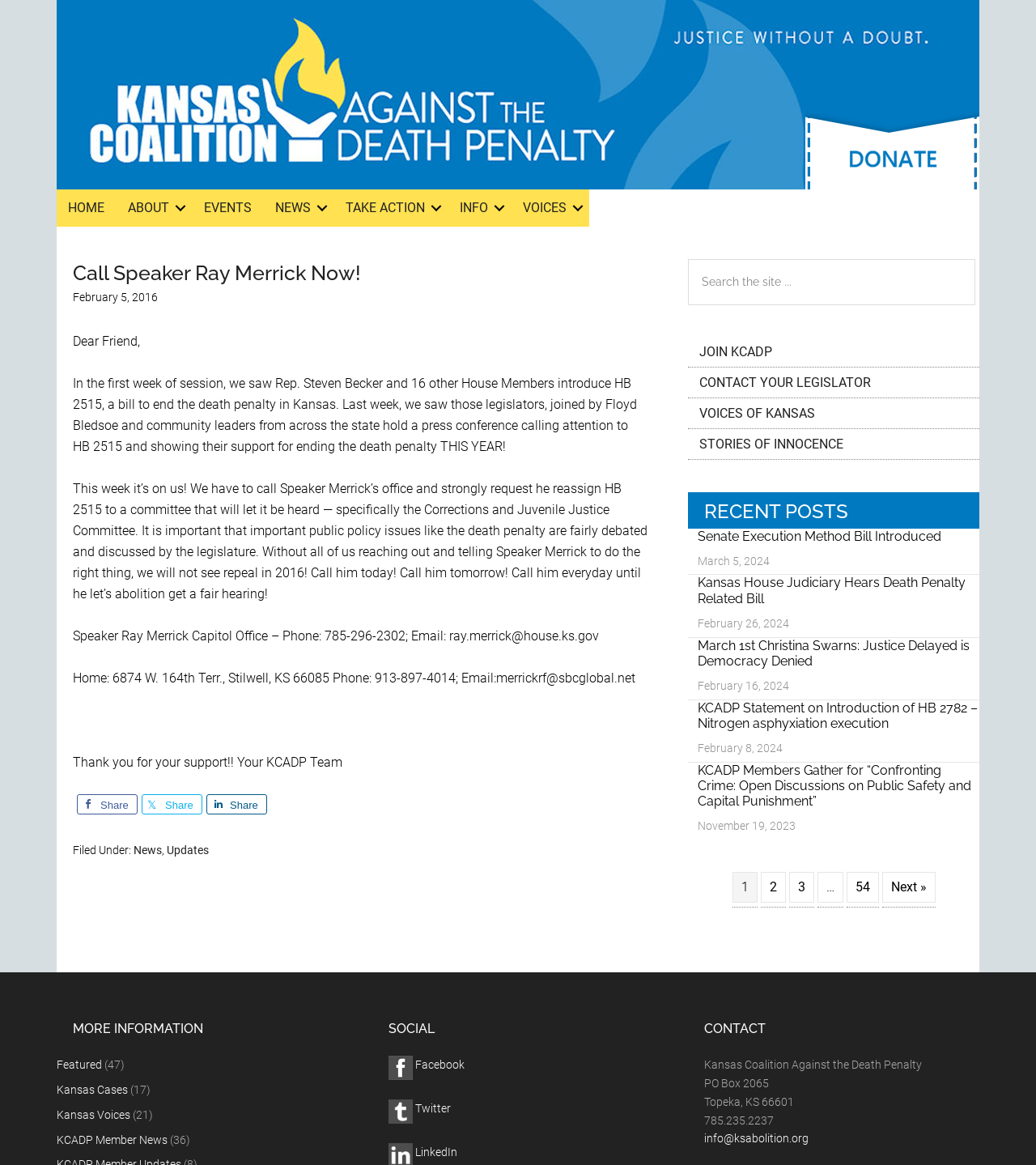Could you determine the bounding box coordinates of the clickable element to complete the instruction: "Search the site"? Provide the coordinates as four float numbers between 0 and 1, i.e., [left, top, right, bottom].

[0.664, 0.222, 0.941, 0.262]